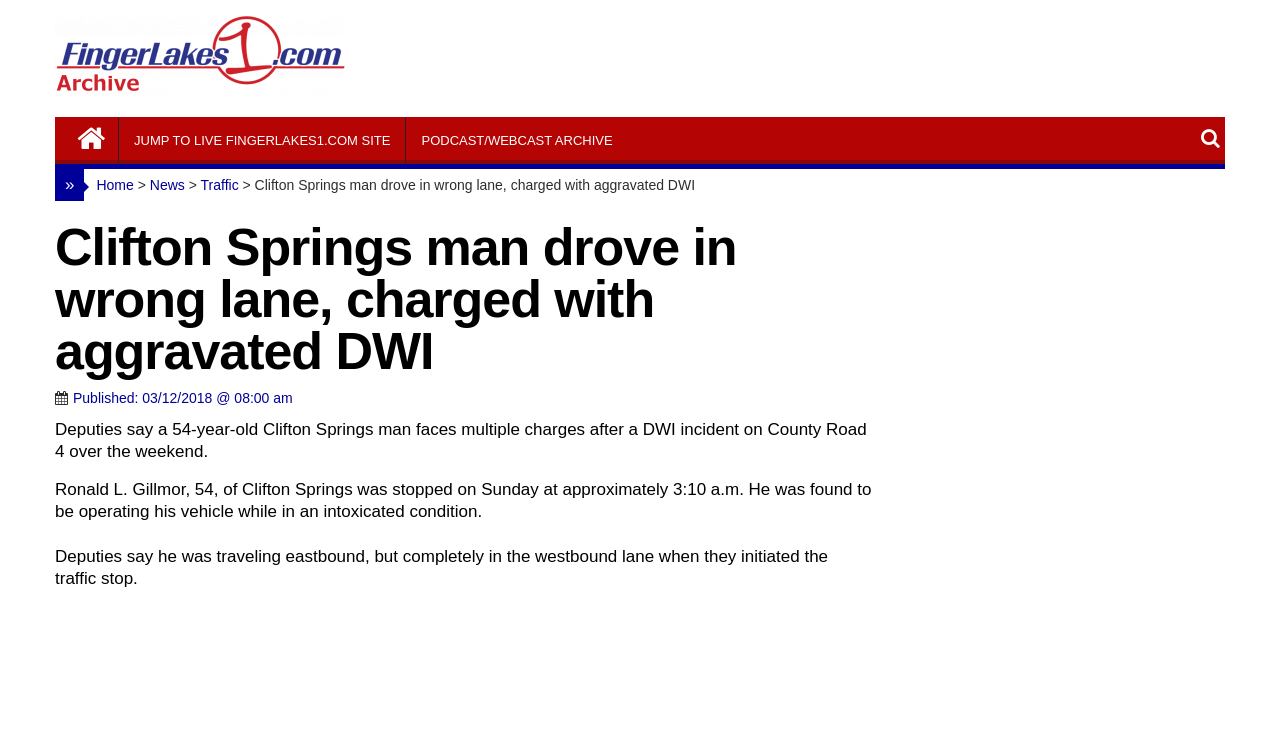Locate the UI element that matches the description title="FingerLakes1.com Archive" in the webpage screenshot. Return the bounding box coordinates in the format (top-left x, top-left y, bottom-right x, bottom-right y), with values ranging from 0 to 1.

[0.051, 0.145, 0.092, 0.219]